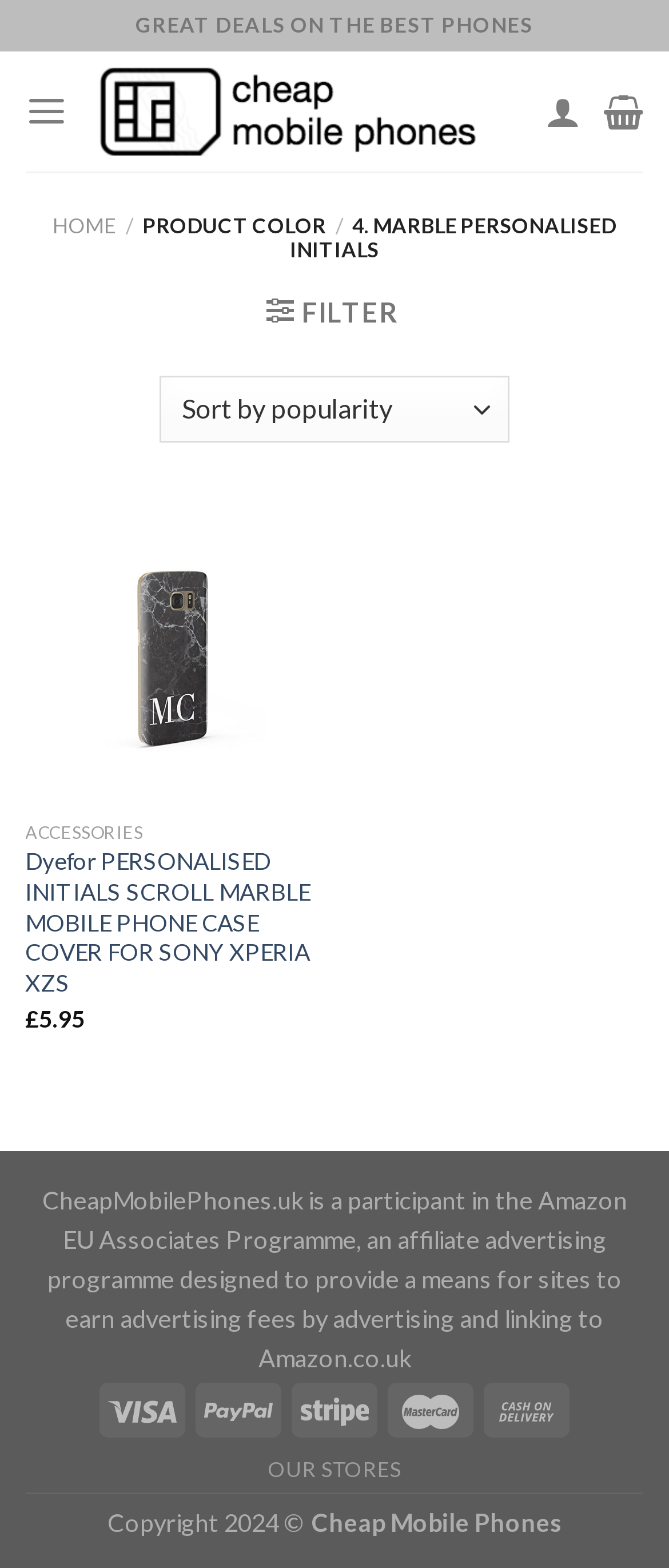Refer to the image and provide an in-depth answer to the question: 
How much does the product cost?

I found the price of the product by looking at the static text elements with the contents '£' and '5.95' which are located next to each other on the page.